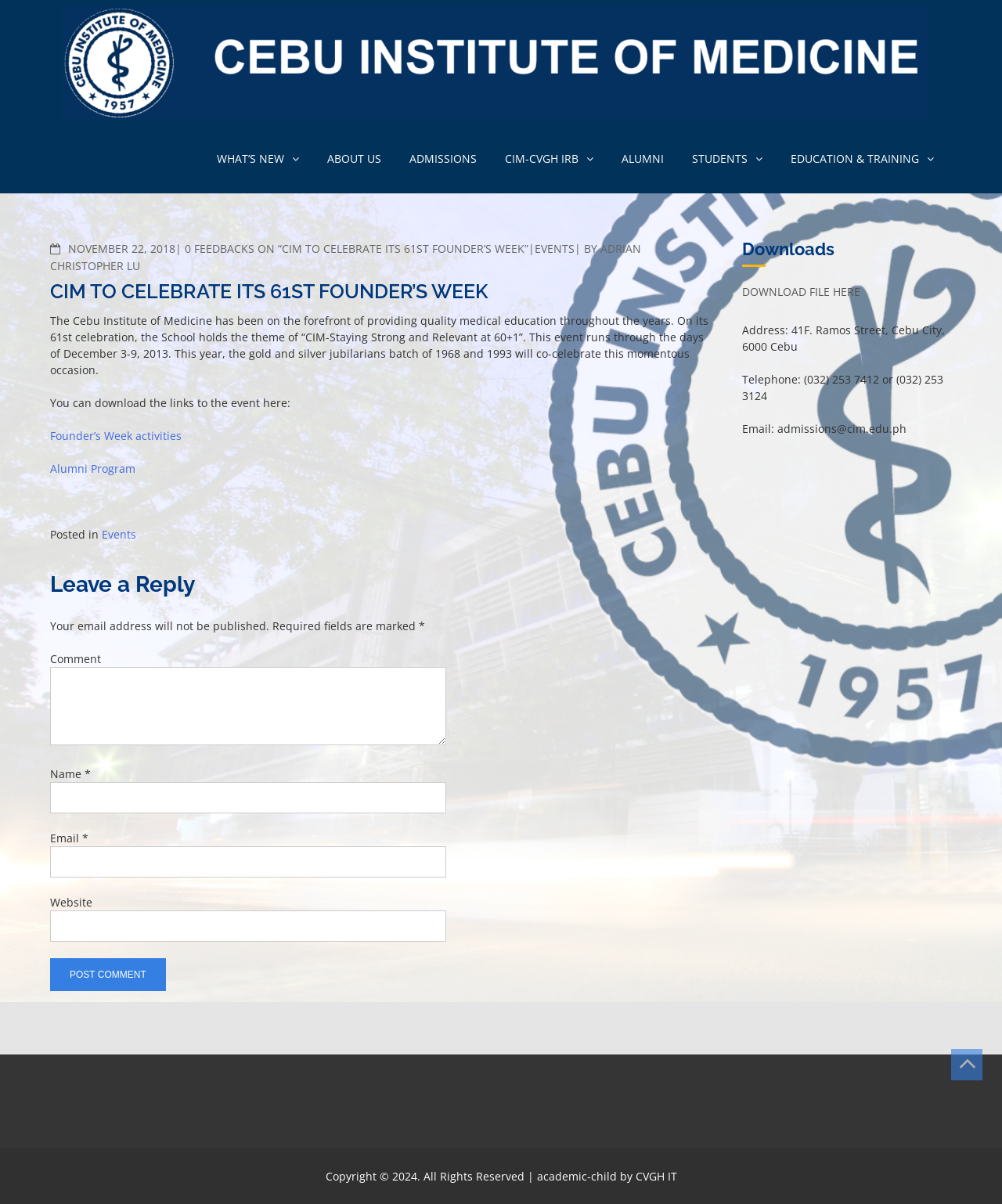Identify the bounding box coordinates for the UI element described as: "parent_node: Name * name="author"".

[0.05, 0.649, 0.446, 0.675]